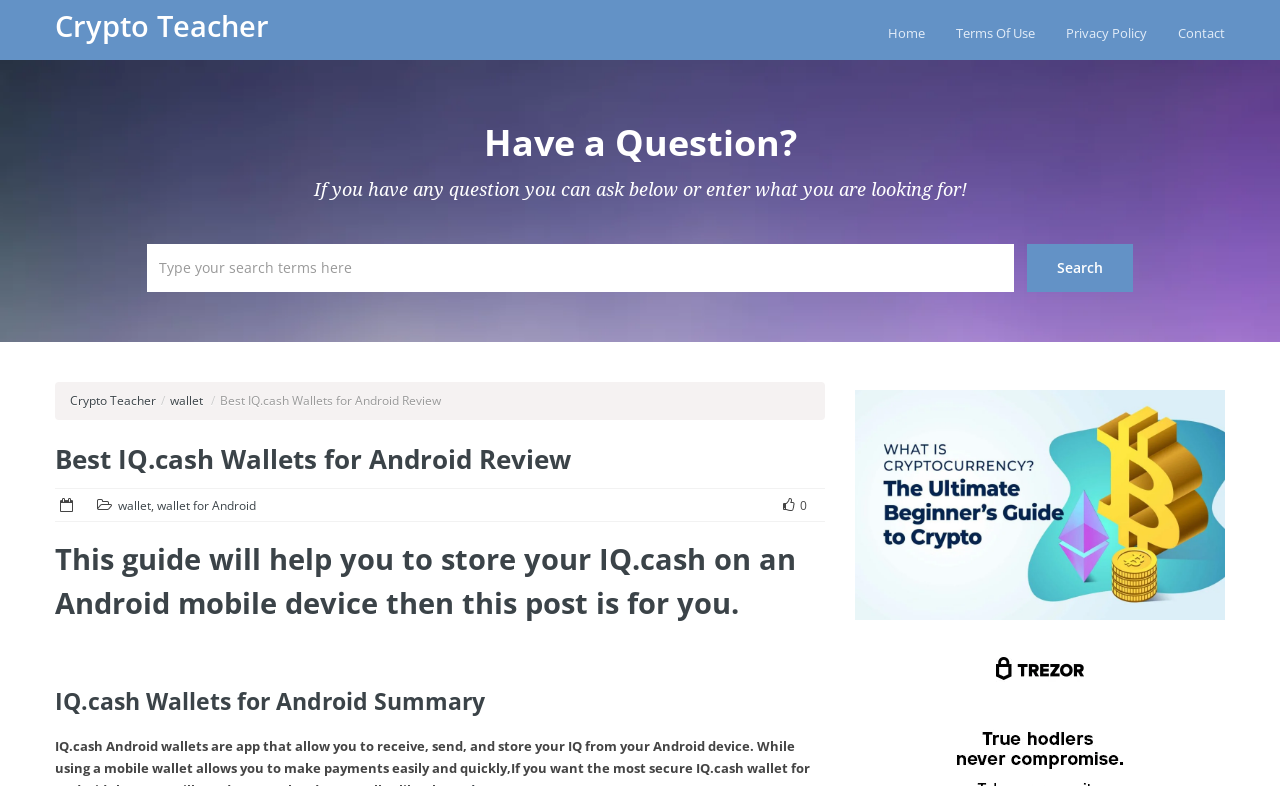What is the purpose of IQ.cash Android wallets?
Please provide a comprehensive answer based on the details in the screenshot.

Based on the webpage's meta description, IQ.cash Android wallets are apps that allow users to receive, send, and store their IQ from their Android devices, indicating that the primary purpose of these wallets is to facilitate the storage, sending, and receiving of IQ.